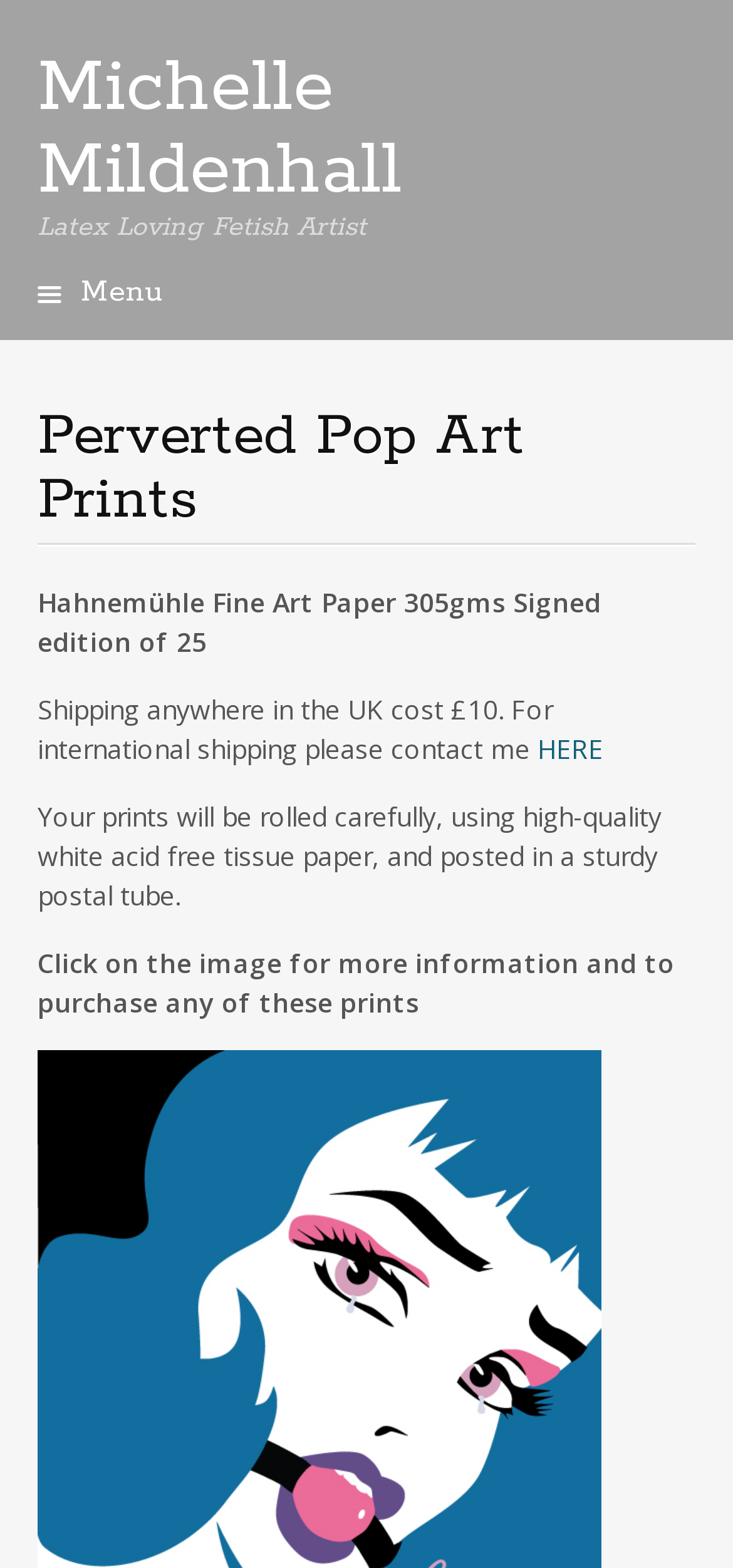Extract the bounding box coordinates for the HTML element that matches this description: "Michelle Mildenhall". The coordinates should be four float numbers between 0 and 1, i.e., [left, top, right, bottom].

[0.051, 0.026, 0.549, 0.139]